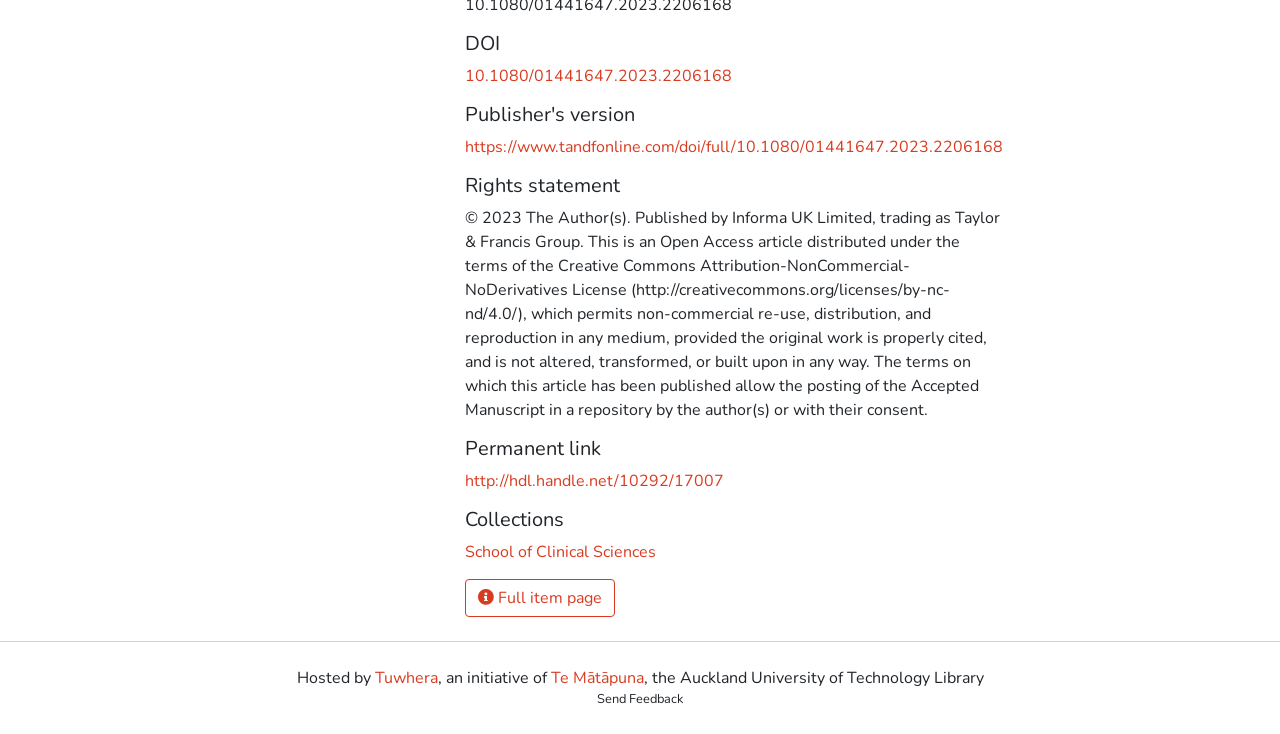Locate the bounding box coordinates of the region to be clicked to comply with the following instruction: "View full item page". The coordinates must be four float numbers between 0 and 1, in the form [left, top, right, bottom].

[0.363, 0.789, 0.48, 0.841]